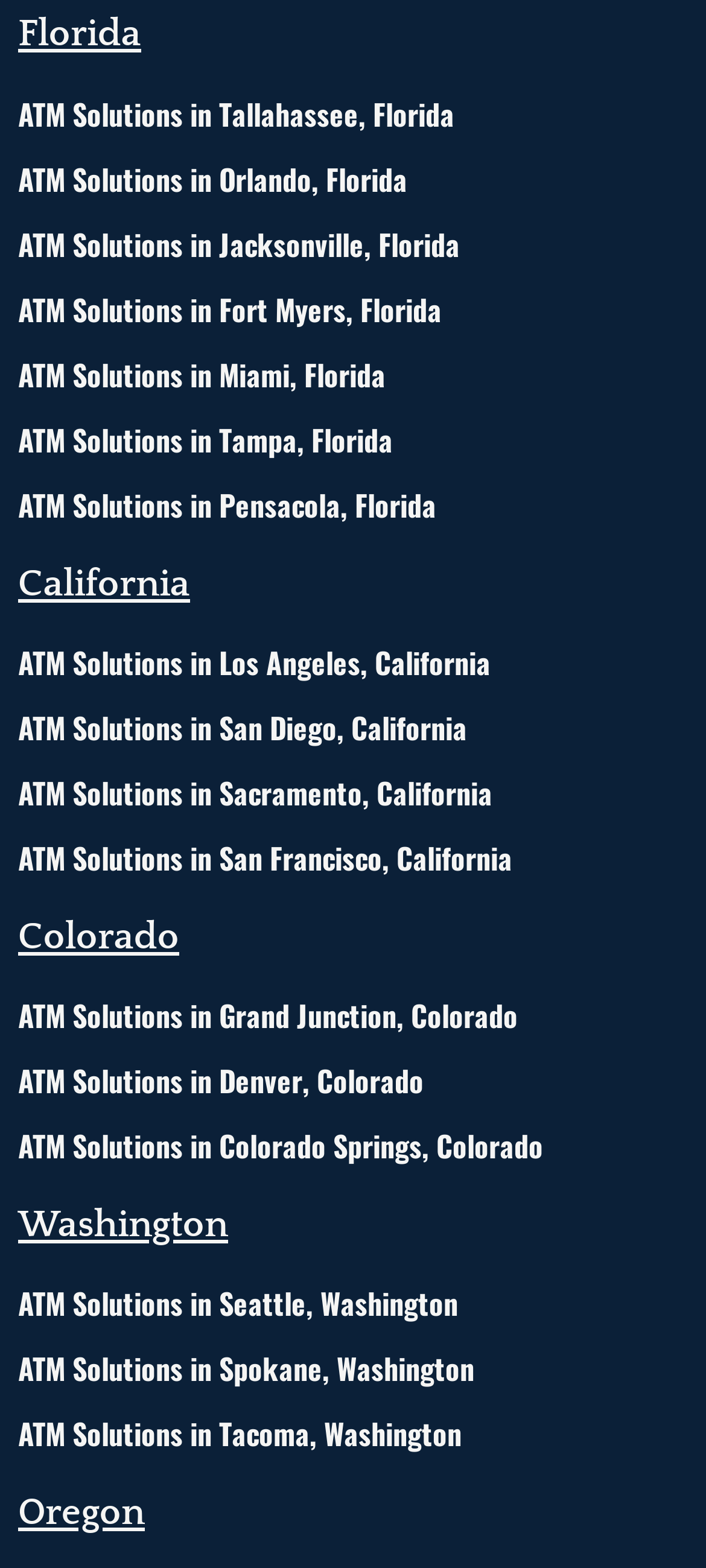How many cities in California have ATM Solutions?
Give a detailed response to the question by analyzing the screenshot.

I counted the number of headings that start with 'ATM Solutions in' and are followed by a city name in California, which are Los Angeles, San Diego, Sacramento, and San Francisco, totaling 4 cities.